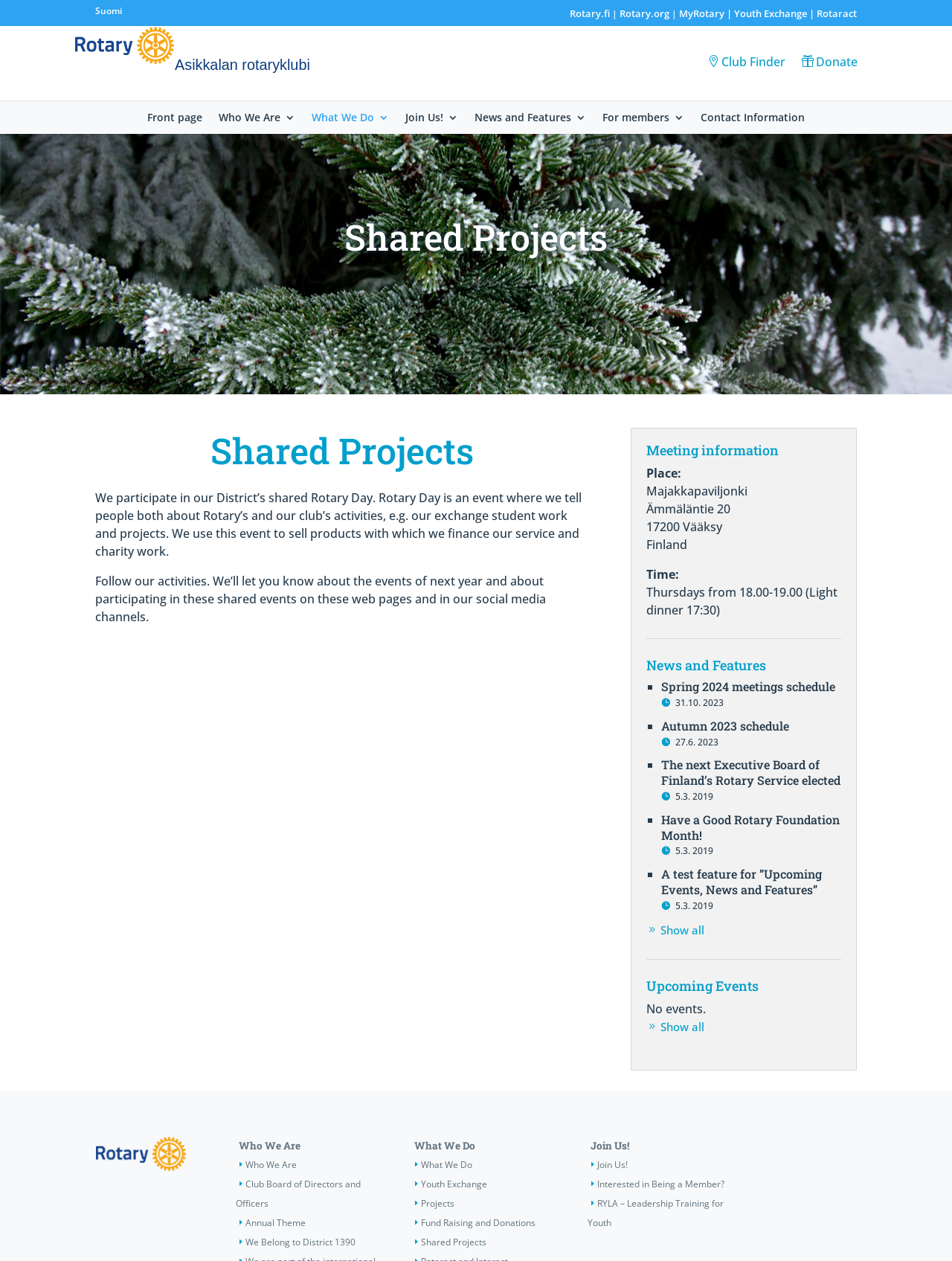Specify the bounding box coordinates of the element's area that should be clicked to execute the given instruction: "Read the 'Meeting information'". The coordinates should be four float numbers between 0 and 1, i.e., [left, top, right, bottom].

[0.679, 0.351, 0.884, 0.368]